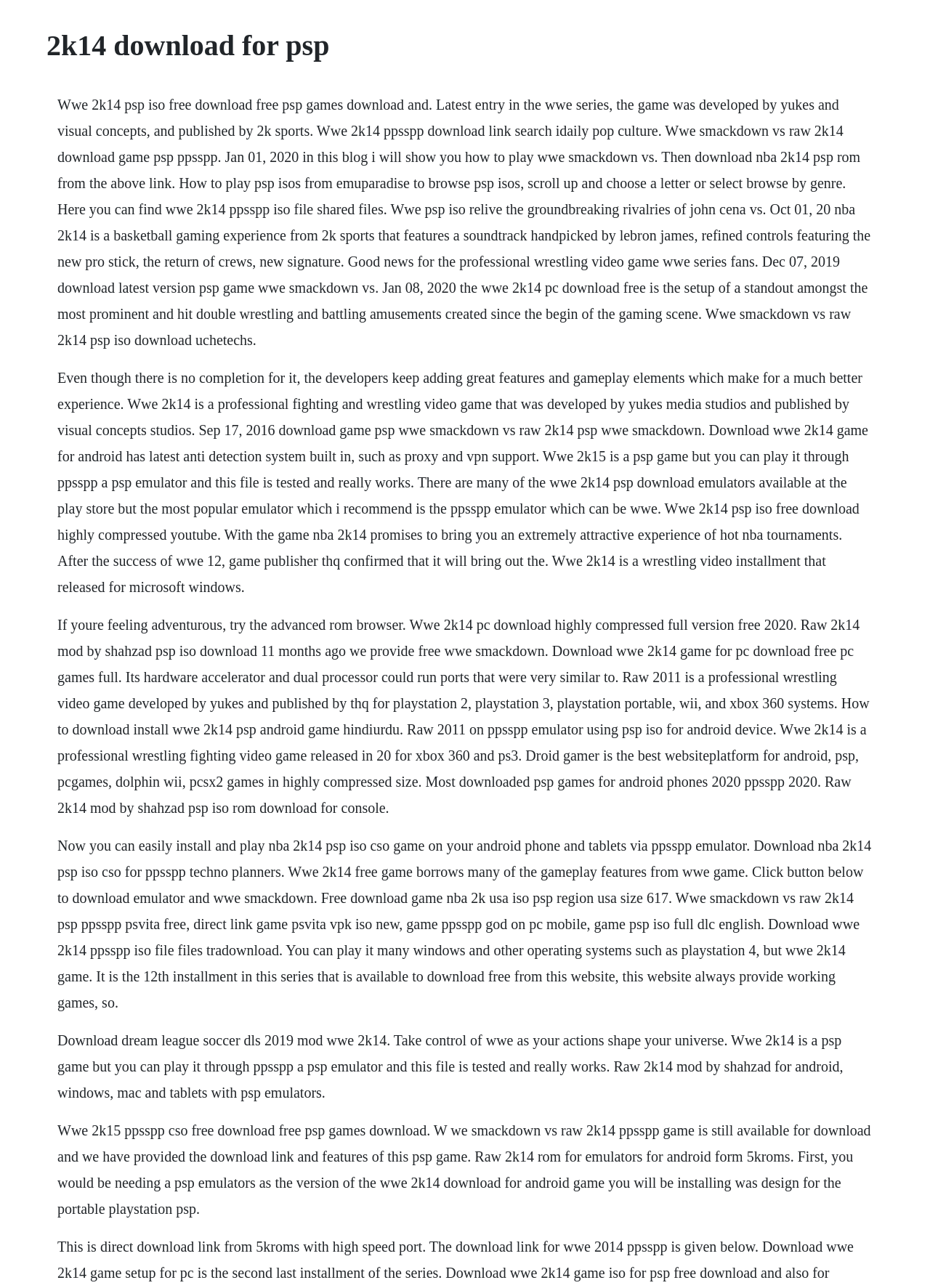Using the details in the image, give a detailed response to the question below:
What is the purpose of the webpage?

The webpage appears to be a download page for WWE 2K14, providing links to download the game for PSP or Android devices, and instructions on how to install and play the game using a PSP emulator.